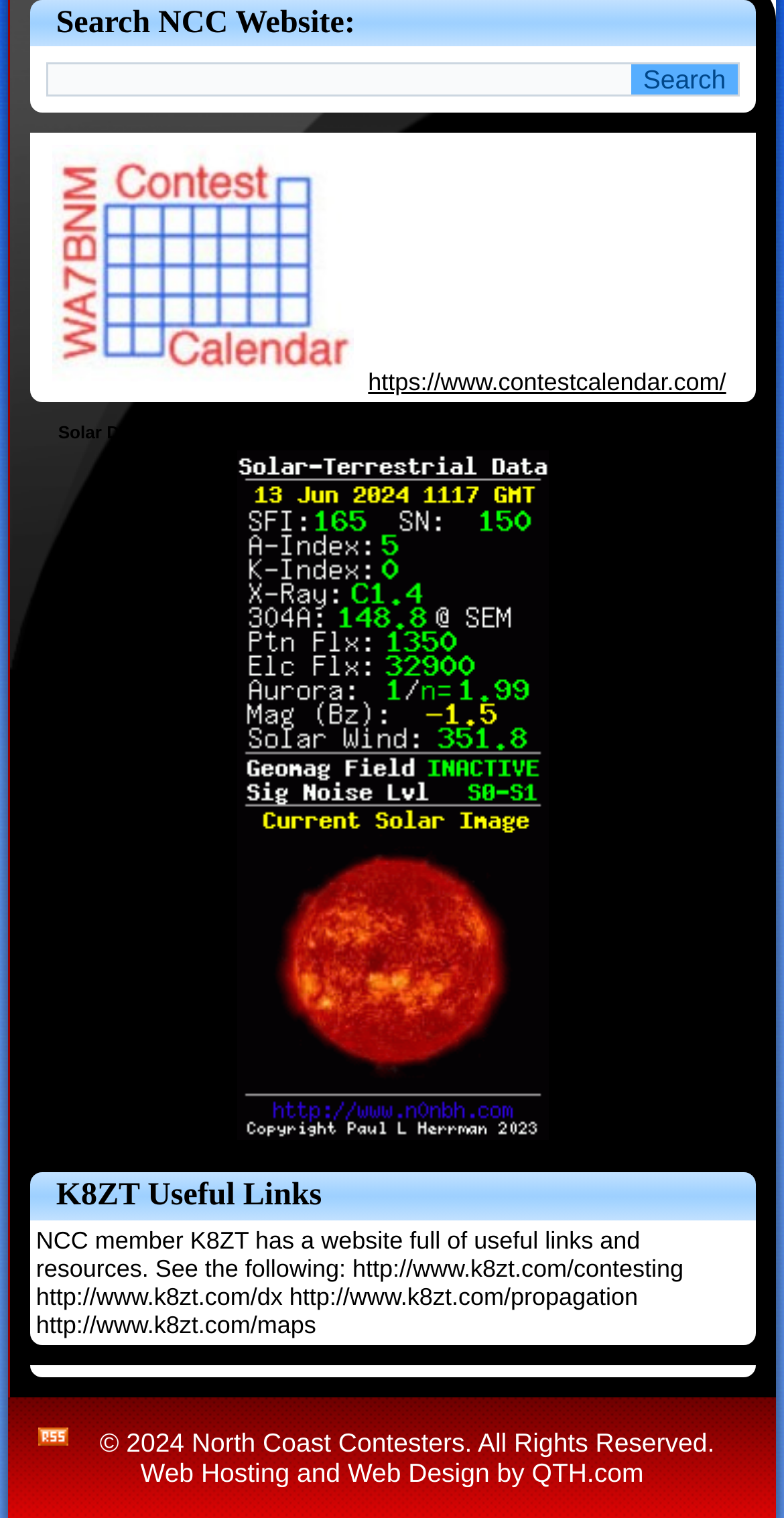What is the topic of the heading 'Solar Data'? Refer to the image and provide a one-word or short phrase answer.

Solar-Terrestrial Data